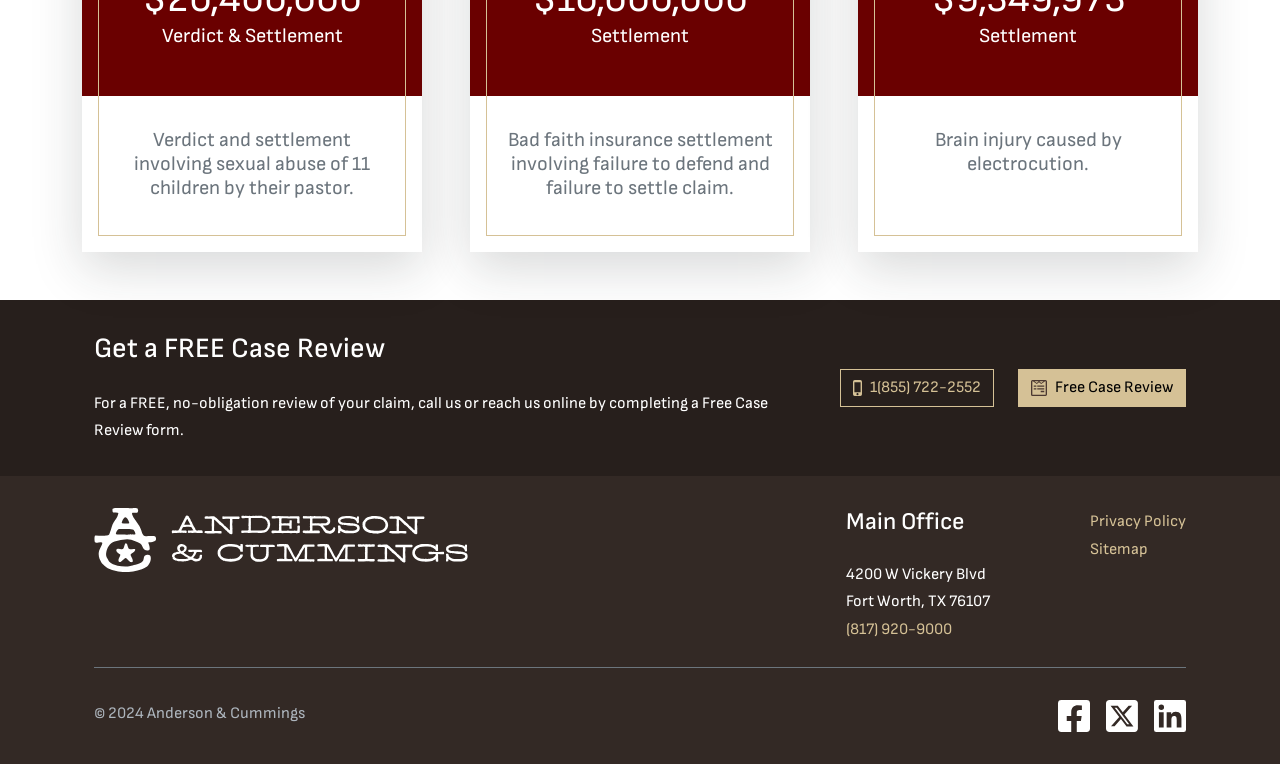What is the topic of the verdict and settlement mentioned?
Using the image as a reference, give an elaborate response to the question.

The topic of the verdict and settlement is mentioned in the first StaticText element, which describes a verdict and settlement involving sexual abuse of 11 children by their pastor.